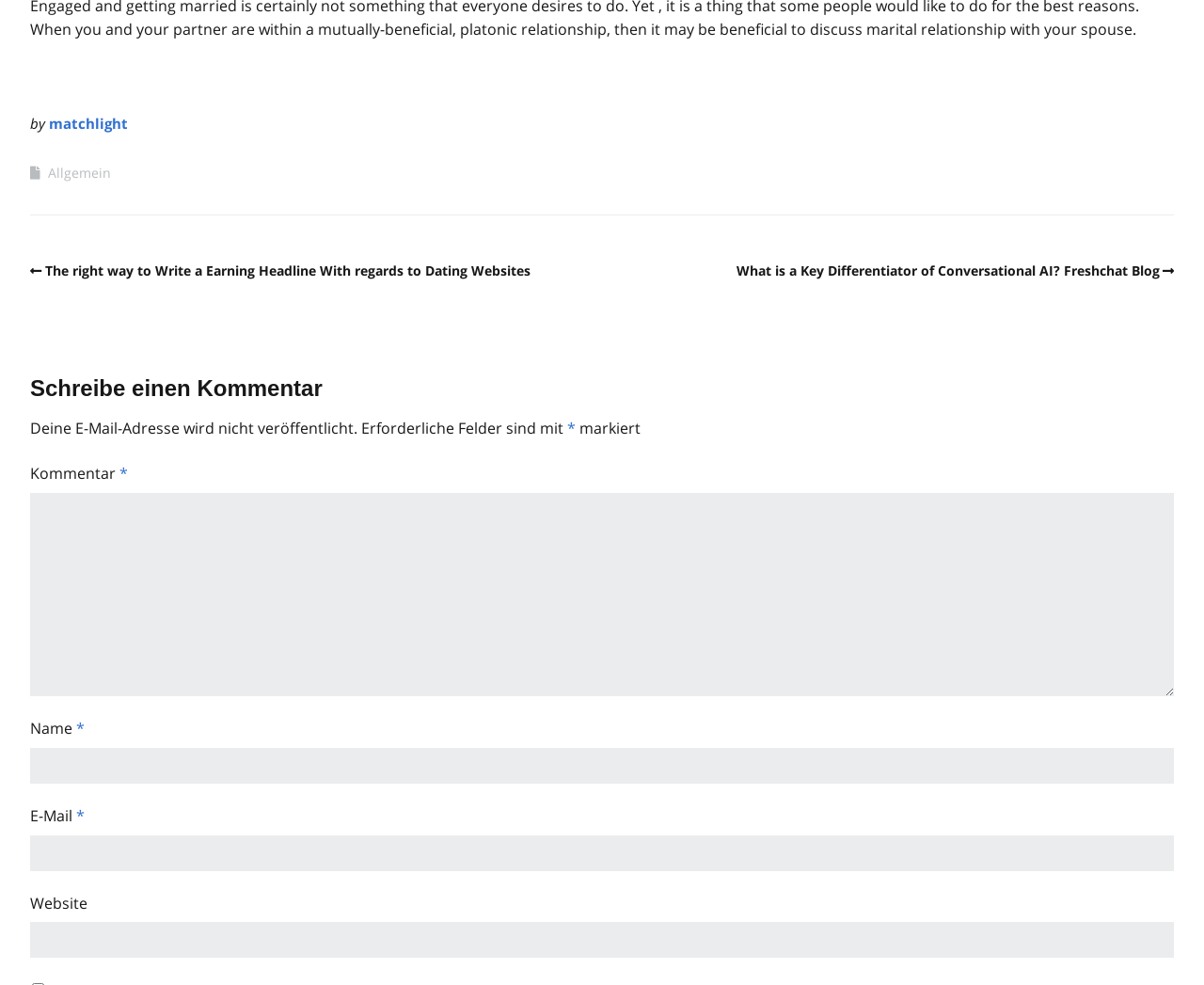Could you highlight the region that needs to be clicked to execute the instruction: "Search for products"?

None